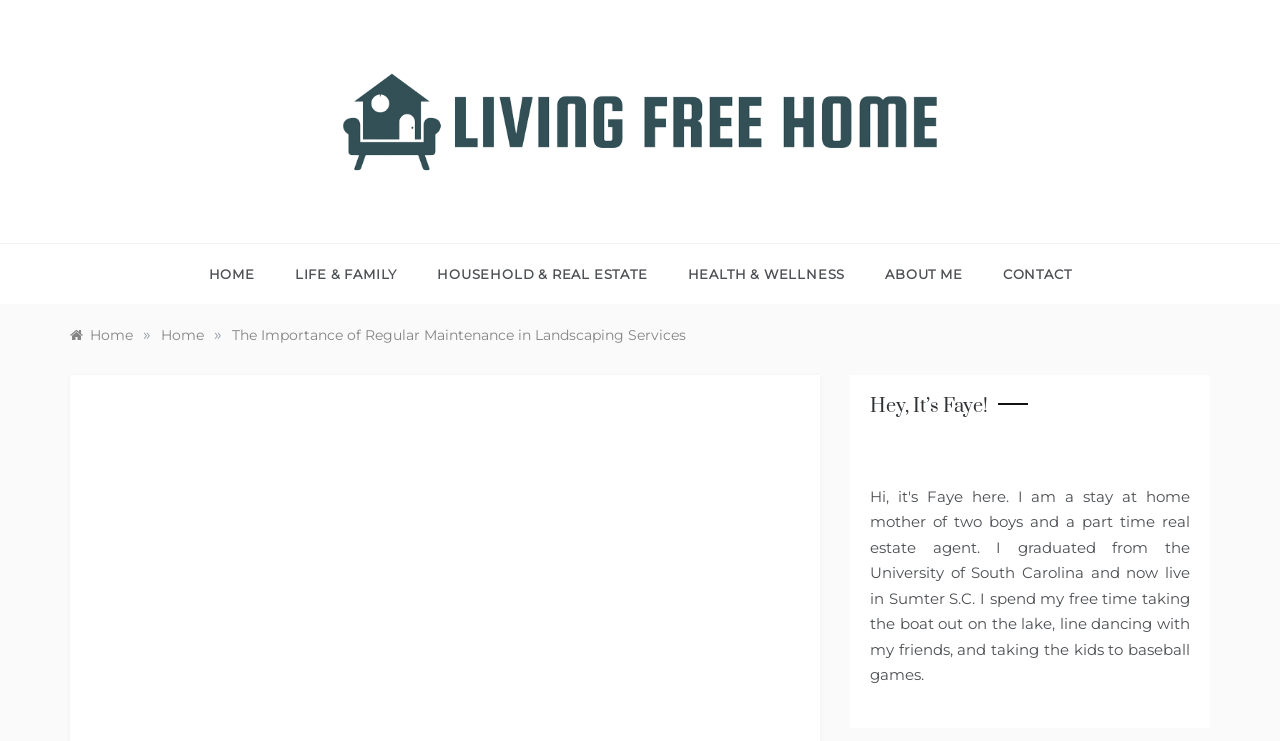Could you locate the bounding box coordinates for the section that should be clicked to accomplish this task: "go to home page".

[0.163, 0.329, 0.215, 0.41]